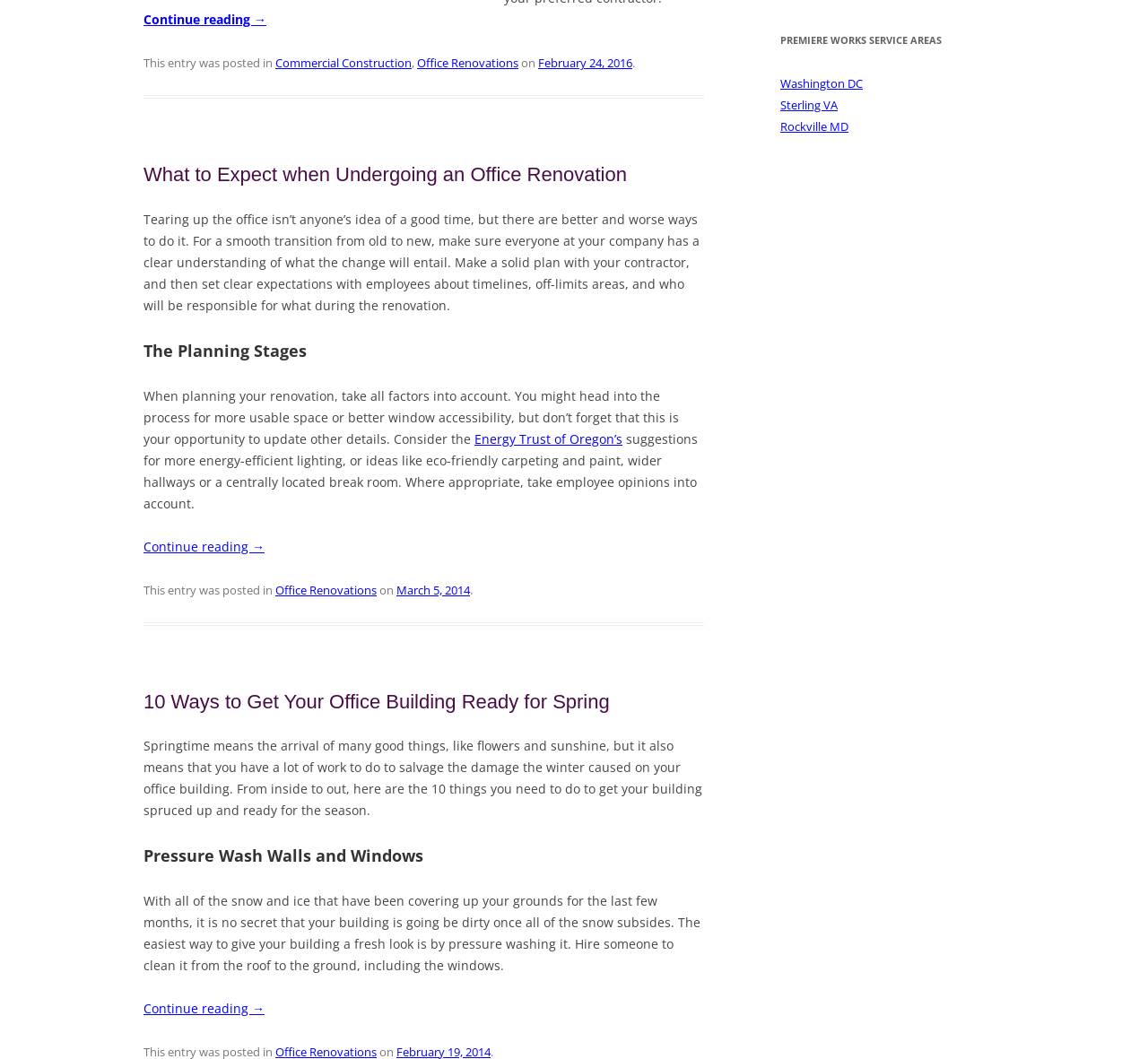Given the element description, predict the bounding box coordinates in the format (top-left x, top-left y, bottom-right x, bottom-right y). Make sure all values are between 0 and 1. Here is the element description: Energy Trust of Oregon’s

[0.413, 0.406, 0.542, 0.422]